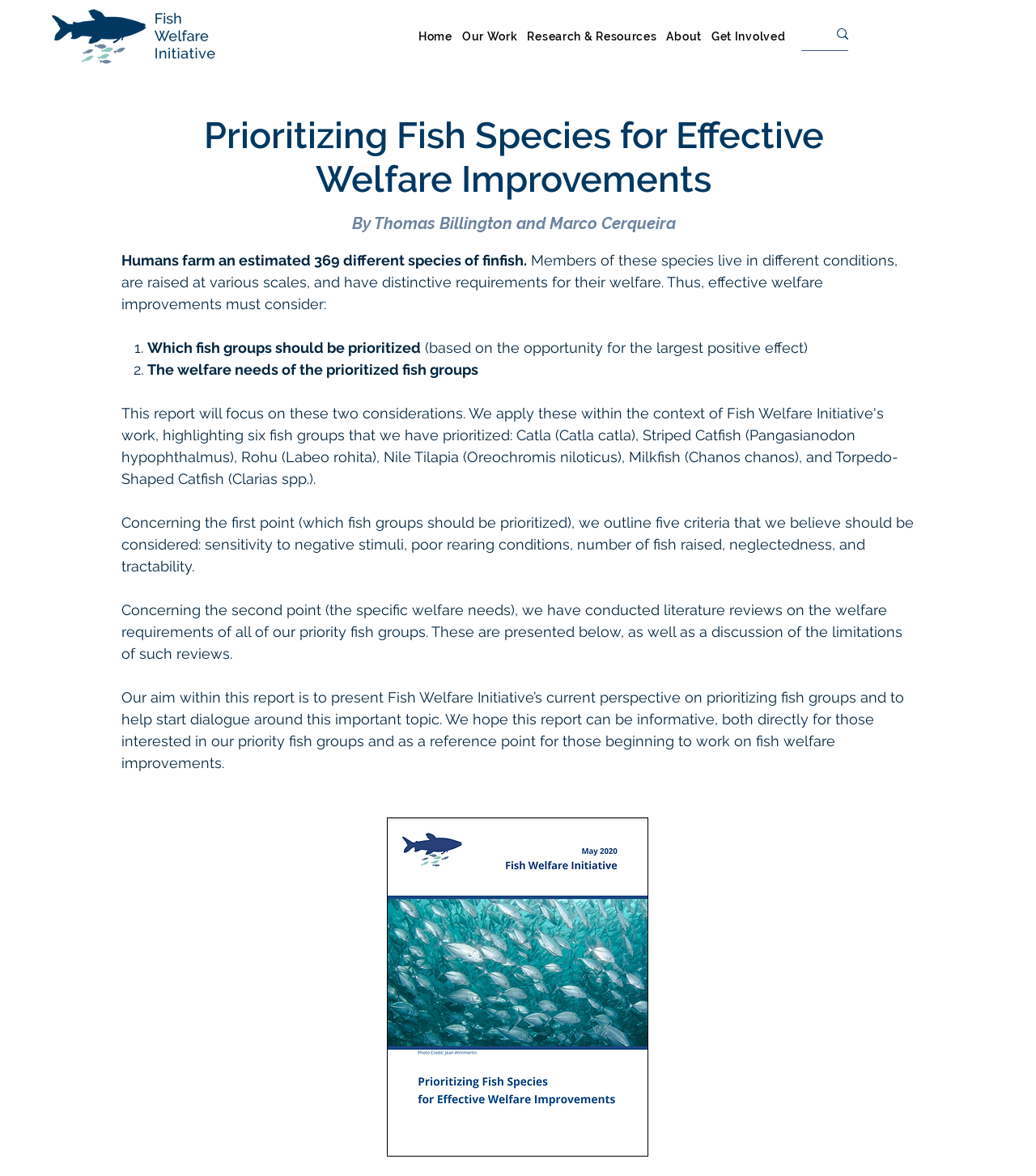How many criteria are outlined for prioritizing fish groups?
Using the screenshot, give a one-word or short phrase answer.

Five